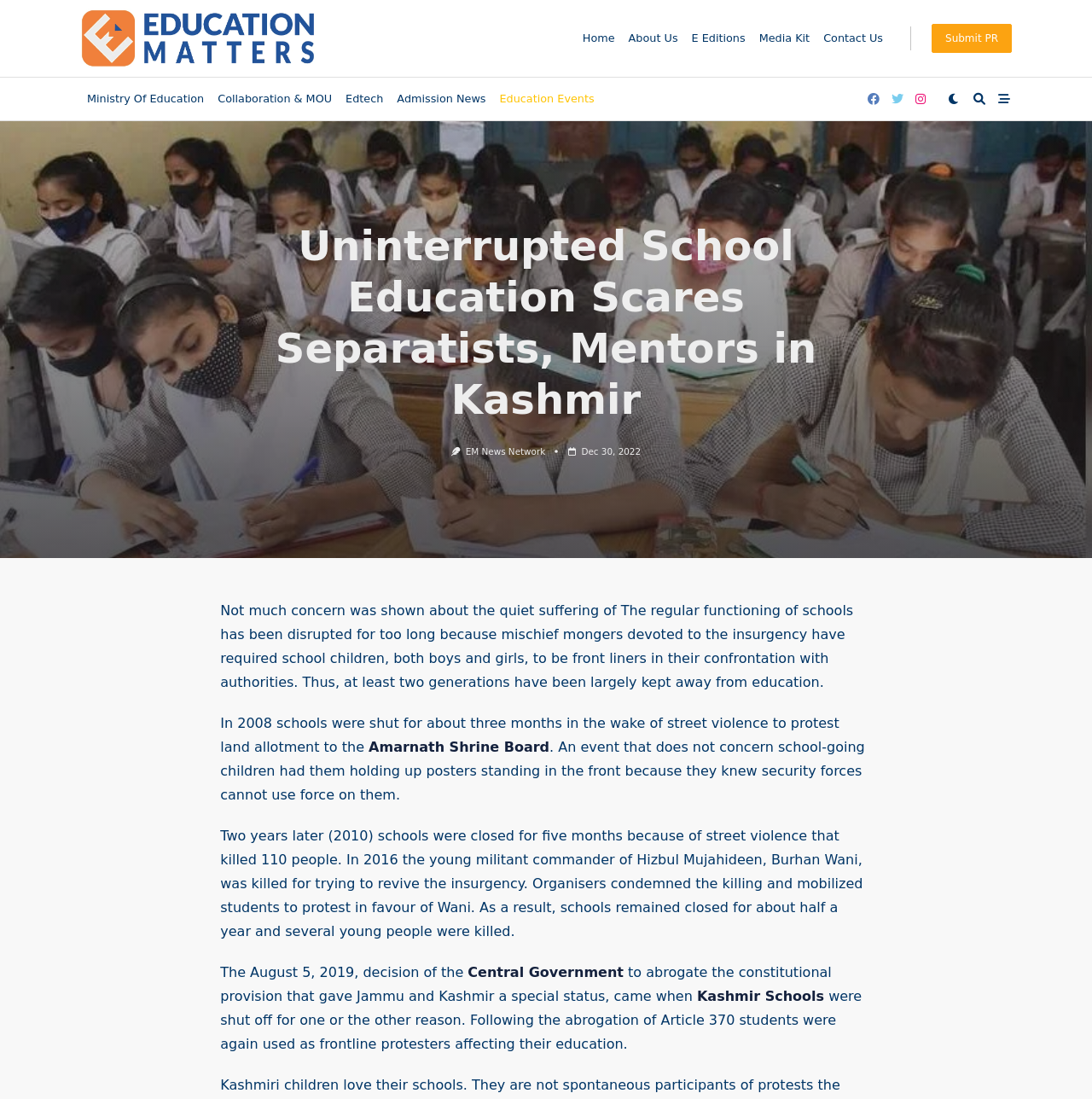What is the text of the webpage's headline?

Uninterrupted School Education Scares Separatists, Mentors in Kashmir